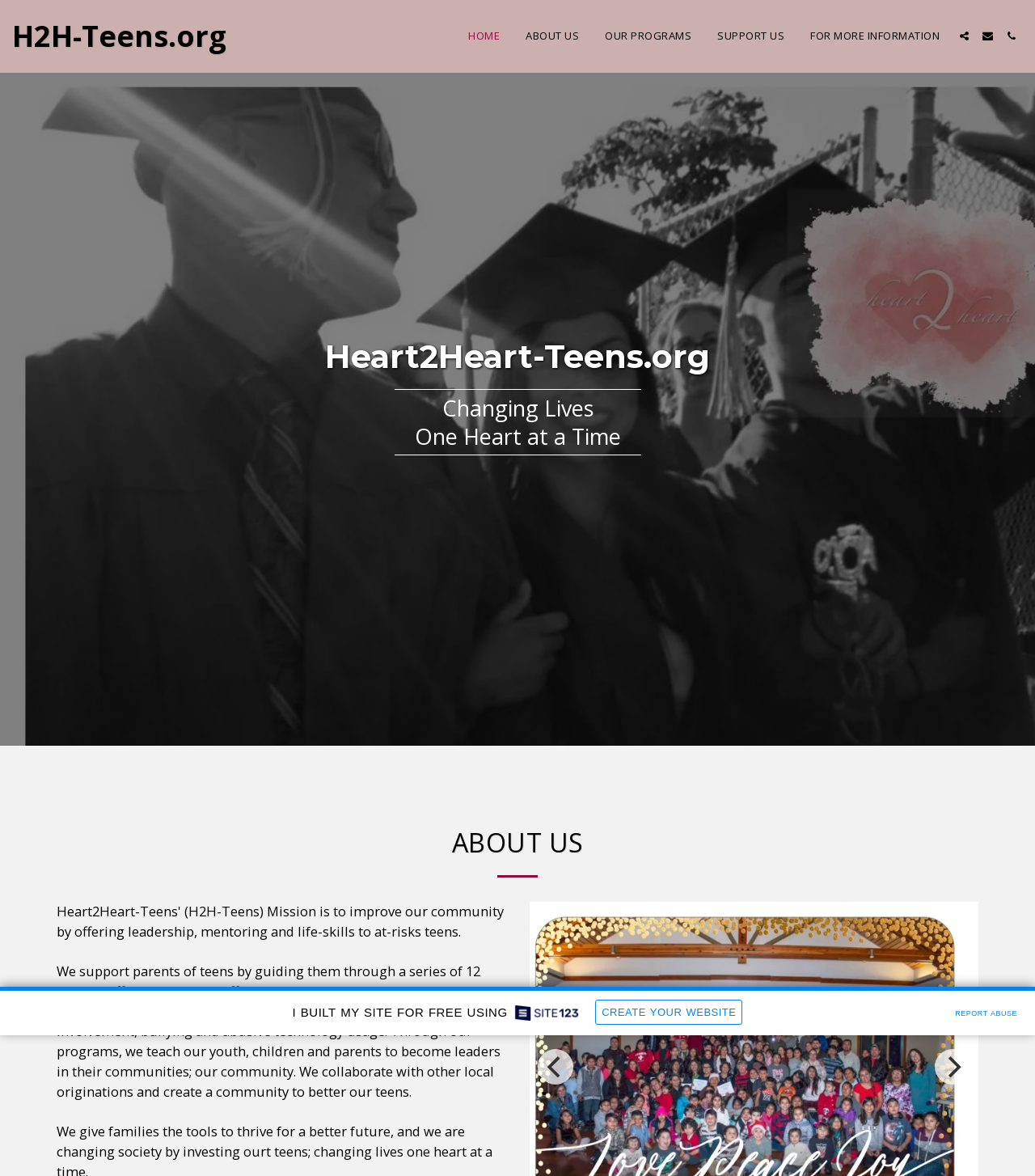Specify the bounding box coordinates of the area that needs to be clicked to achieve the following instruction: "Click the next button".

[0.903, 0.892, 0.938, 0.922]